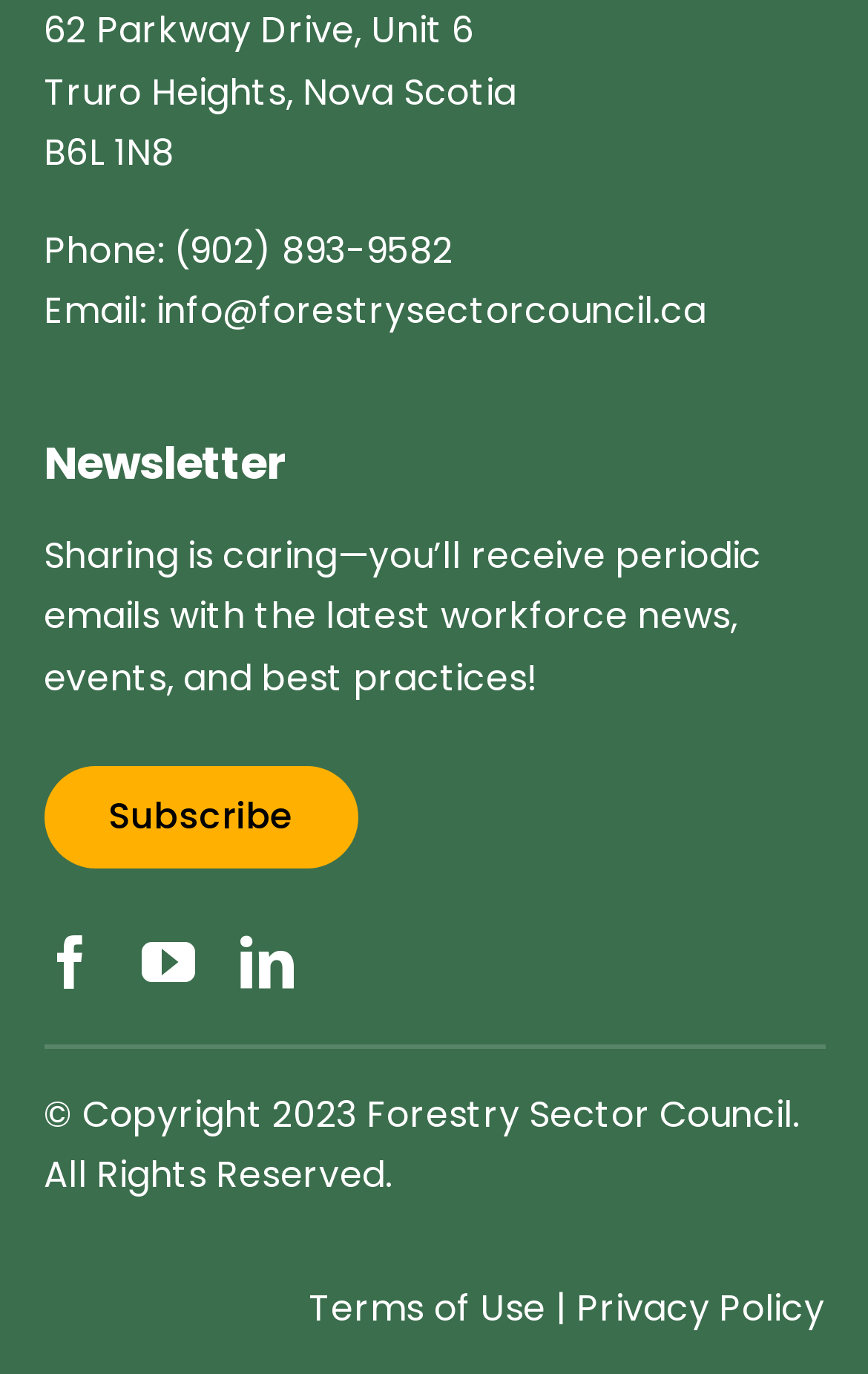Could you please study the image and provide a detailed answer to the question:
What is the copyright year of the Forestry Sector Council?

I found the copyright year by looking at the static text element at the bottom of the webpage, which states '© Copyright 2023 Forestry Sector Council. All Rights Reserved'.